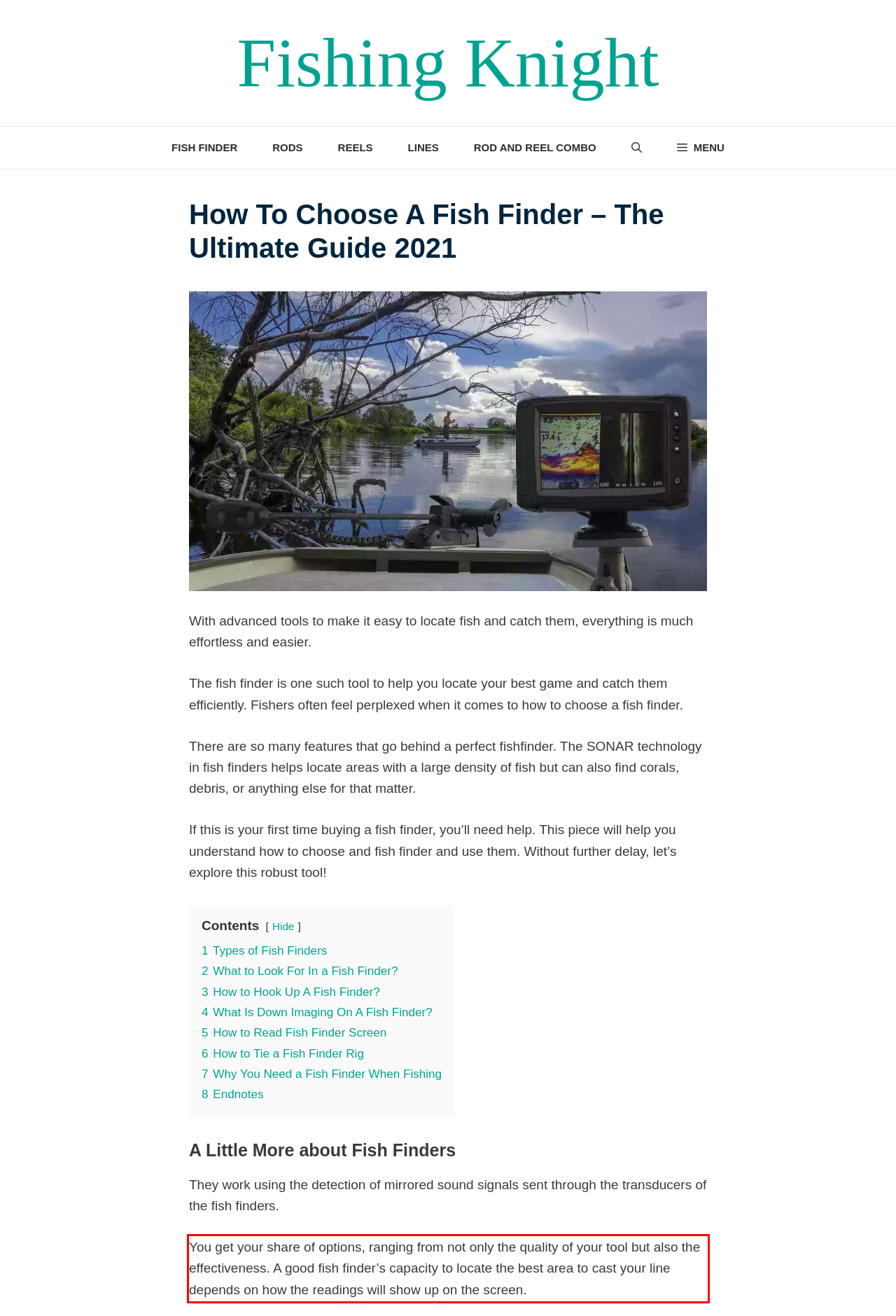Look at the webpage screenshot and recognize the text inside the red bounding box.

You get your share of options, ranging from not only the quality of your tool but also the effectiveness. A good fish finder’s capacity to locate the best area to cast your line depends on how the readings will show up on the screen.